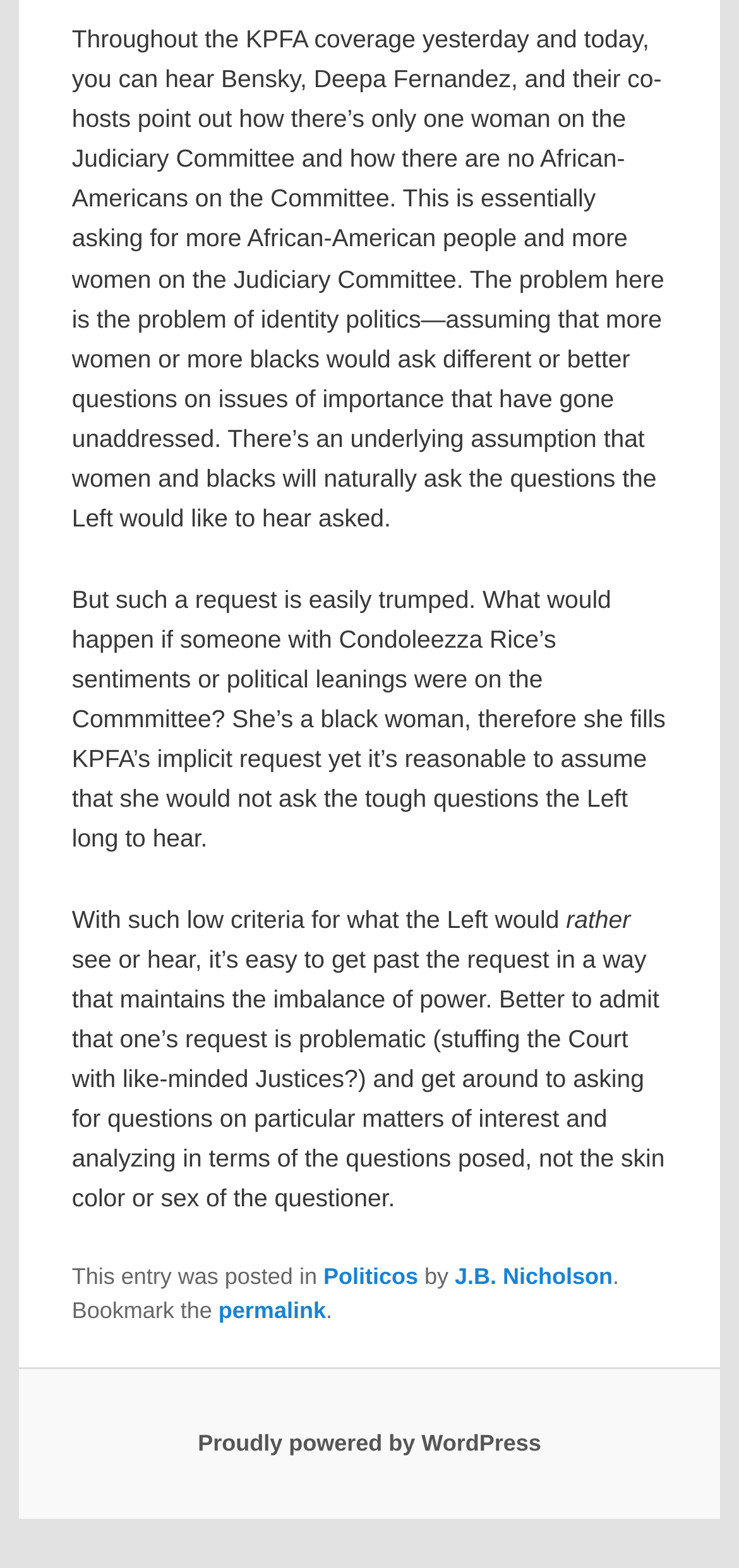Carefully observe the image and respond to the question with a detailed answer:
What is the category of the article?

The category of the article can be found in the FooterAsNonLandmark element, which contains a link to the category, 'Politicos'.